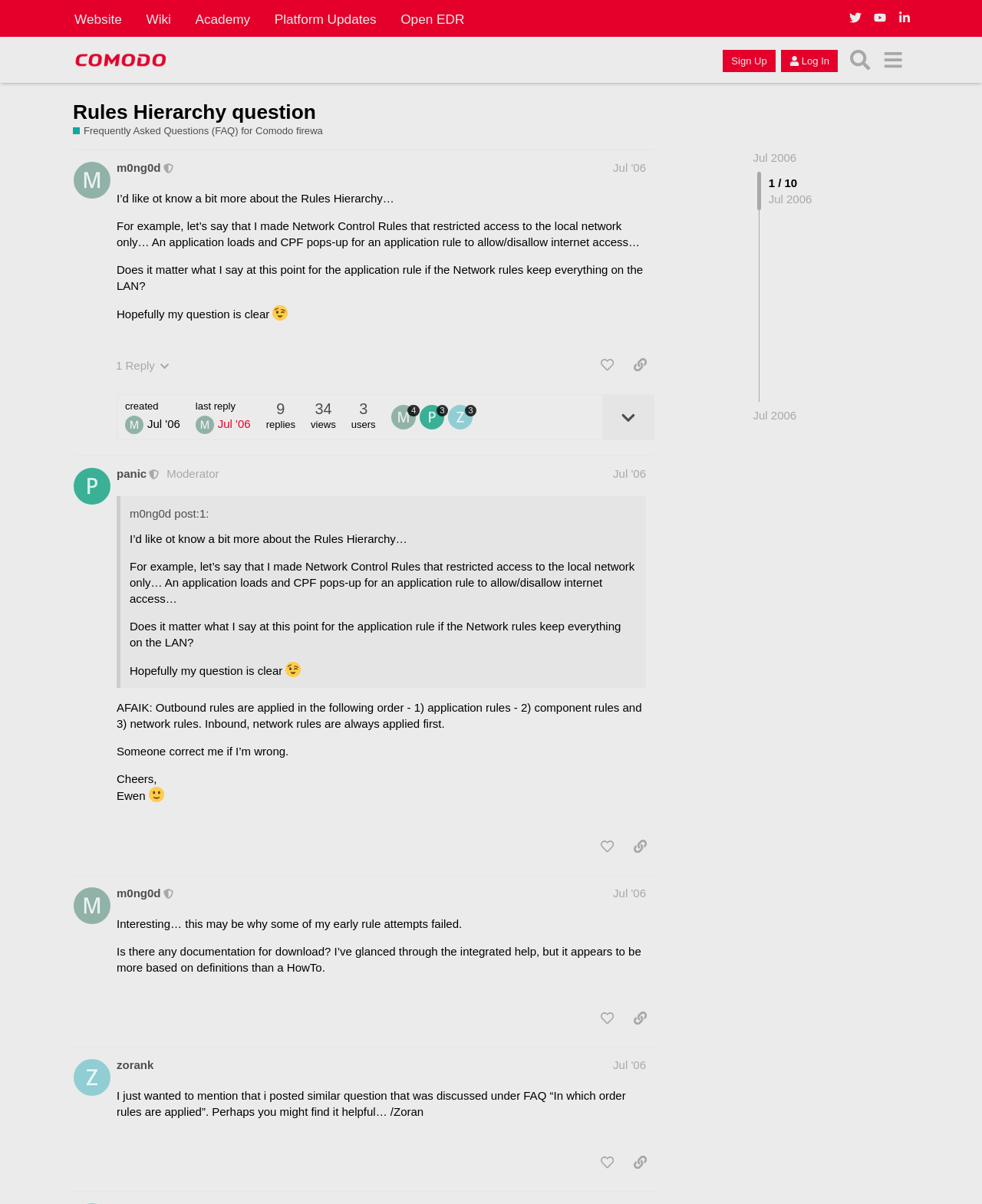Identify the bounding box for the UI element that is described as follows: "Platform Updates".

[0.27, 0.005, 0.393, 0.027]